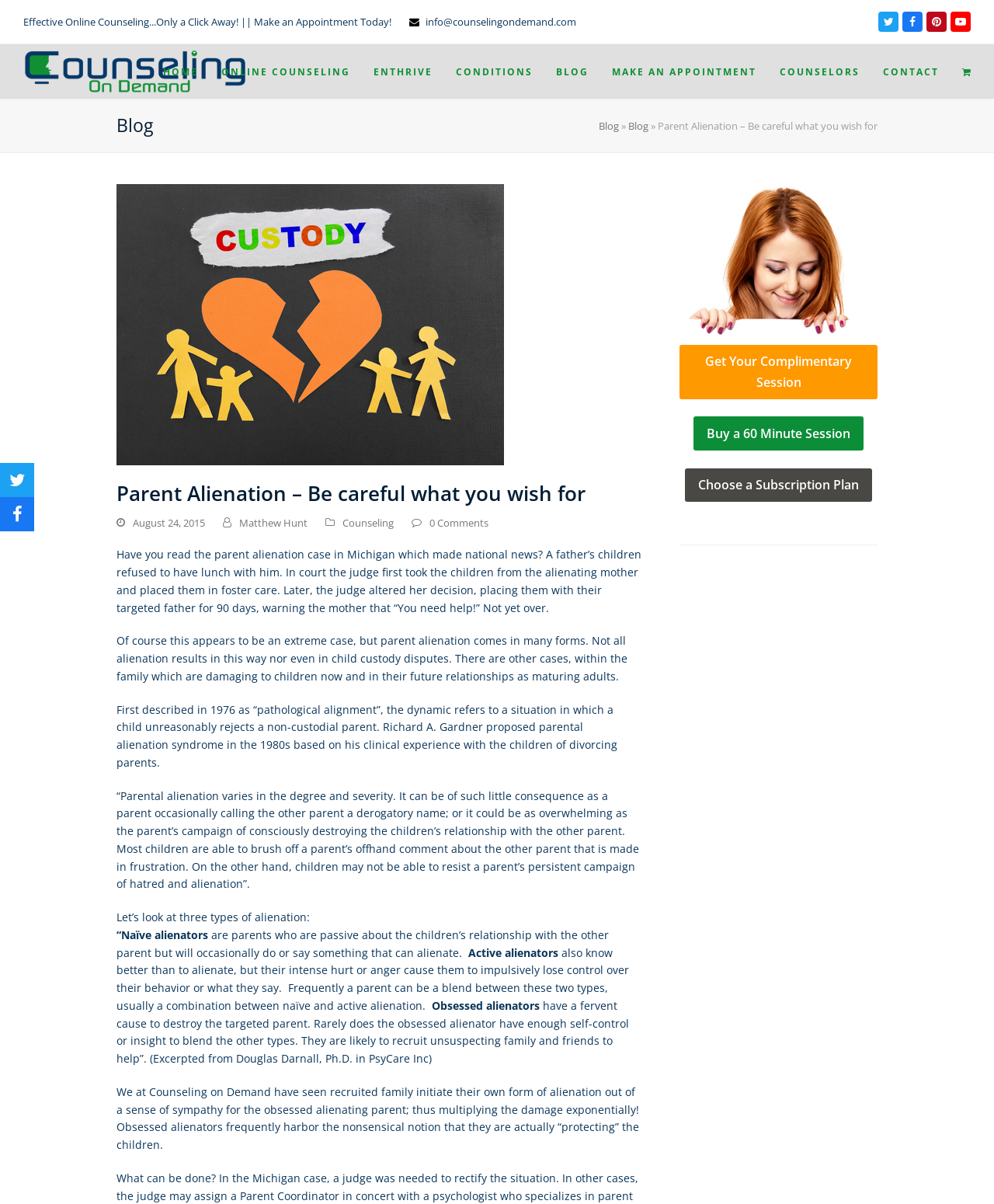Locate the bounding box coordinates of the item that should be clicked to fulfill the instruction: "Click on the 'Twitter' link".

[0.884, 0.01, 0.904, 0.026]